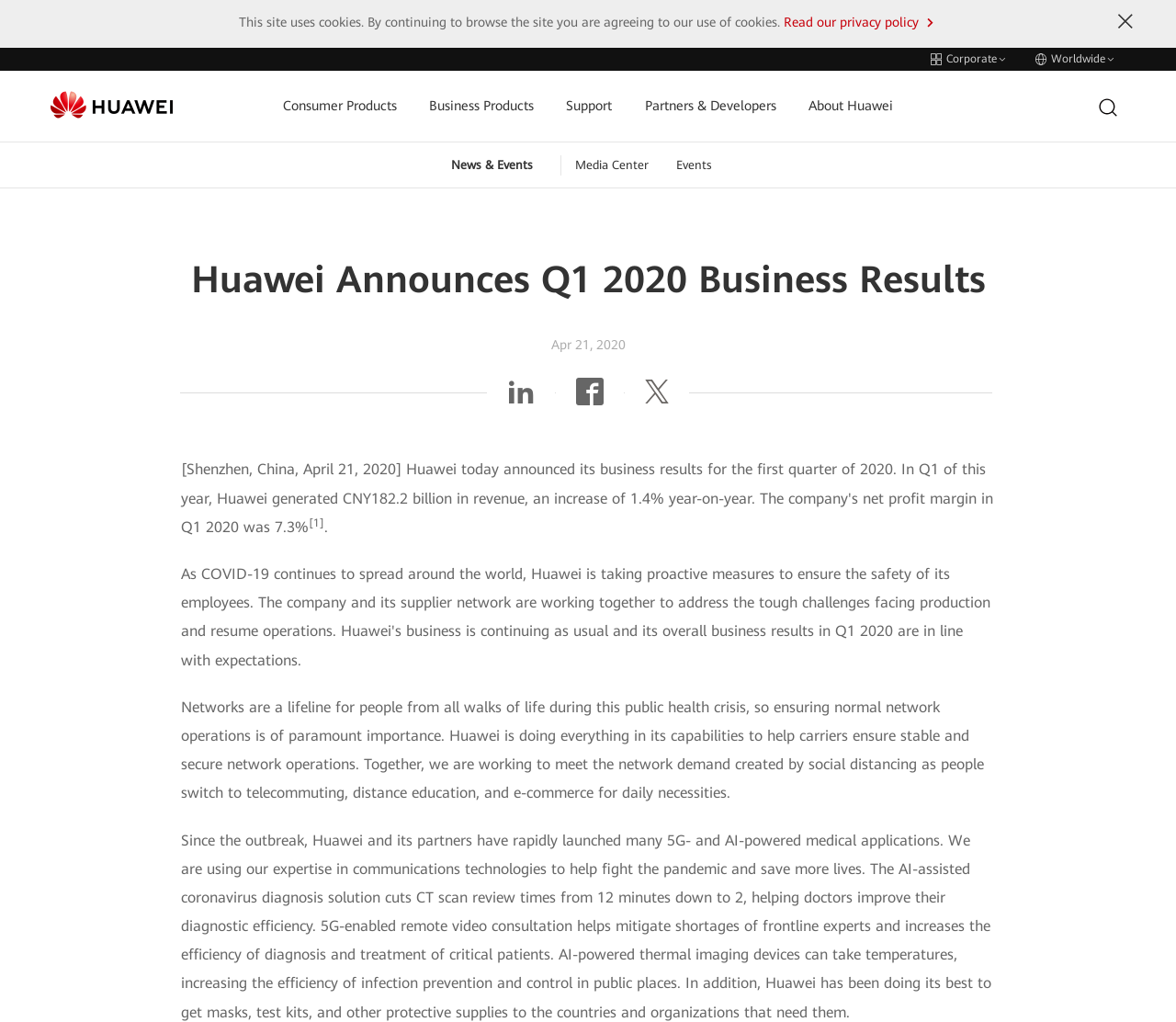Could you determine the bounding box coordinates of the clickable element to complete the instruction: "Go to Corporate"? Provide the coordinates as four float numbers between 0 and 1, i.e., [left, top, right, bottom].

[0.783, 0.046, 0.865, 0.069]